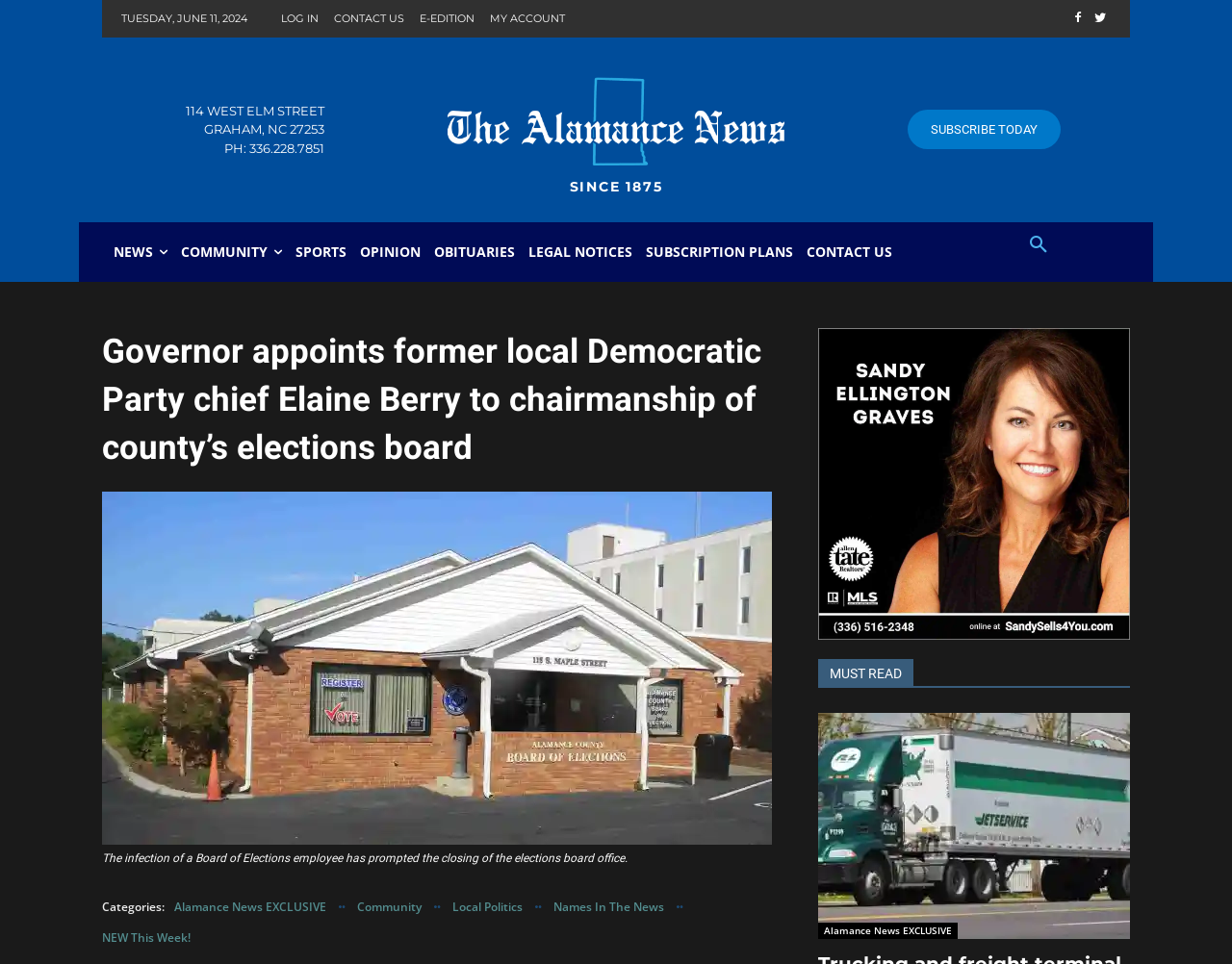Provide the bounding box coordinates for the area that should be clicked to complete the instruction: "View the 'Alamance News EXCLUSIVE' article".

[0.141, 0.925, 0.265, 0.957]